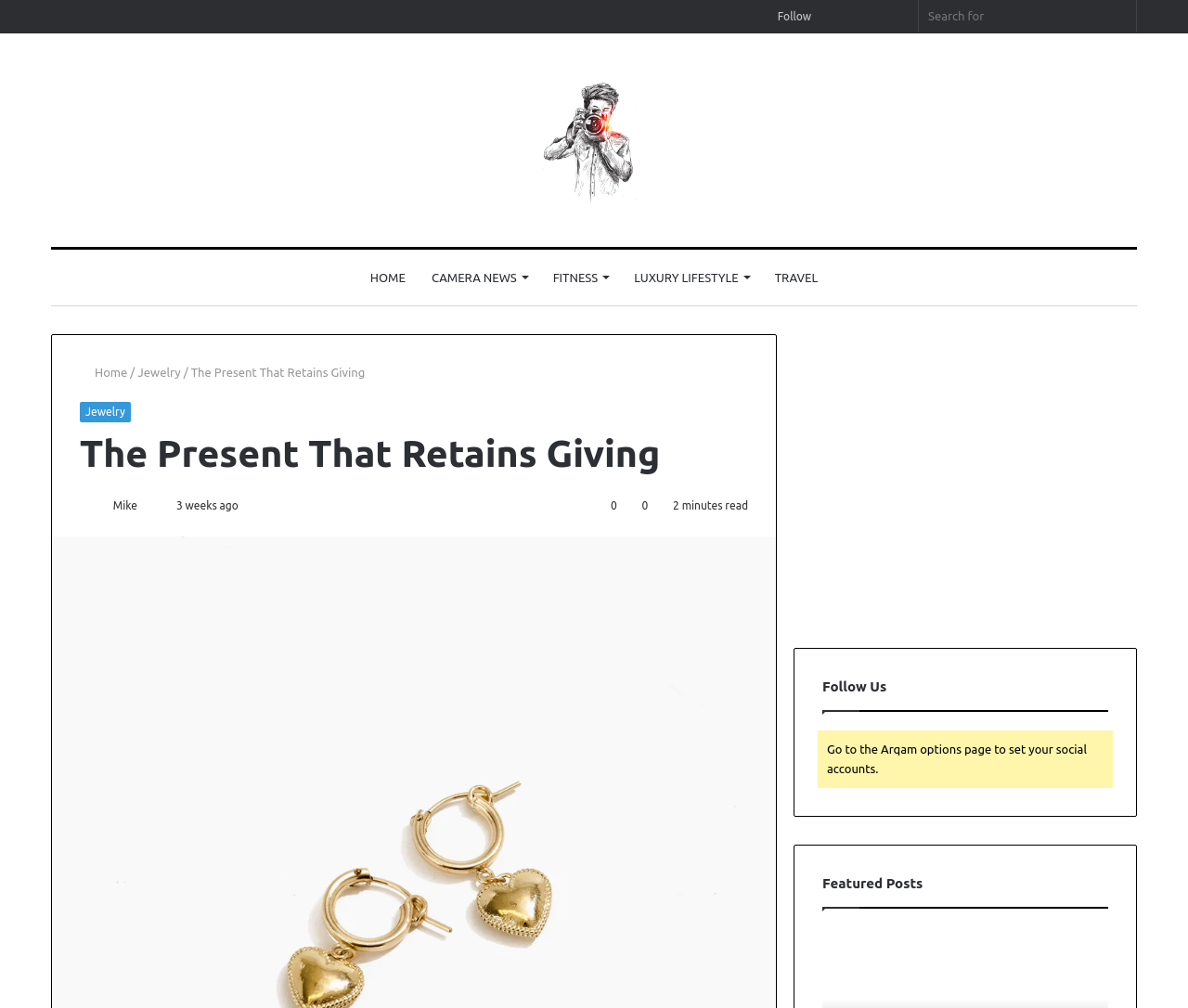Locate the bounding box coordinates of the segment that needs to be clicked to meet this instruction: "Read the article about Jewelry".

[0.116, 0.363, 0.152, 0.376]